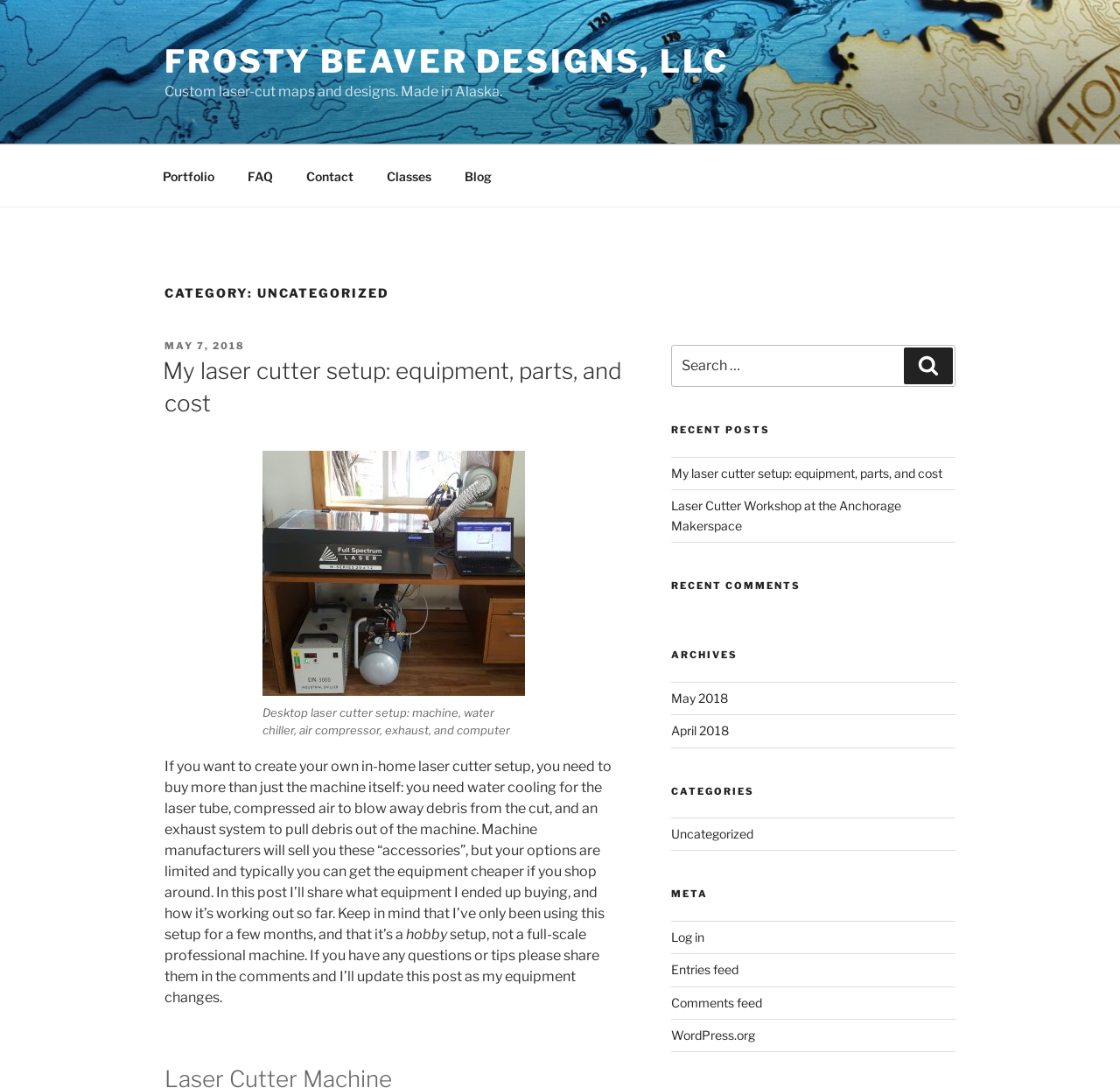Answer the question with a brief word or phrase:
What is the category of the blog post?

Uncategorized